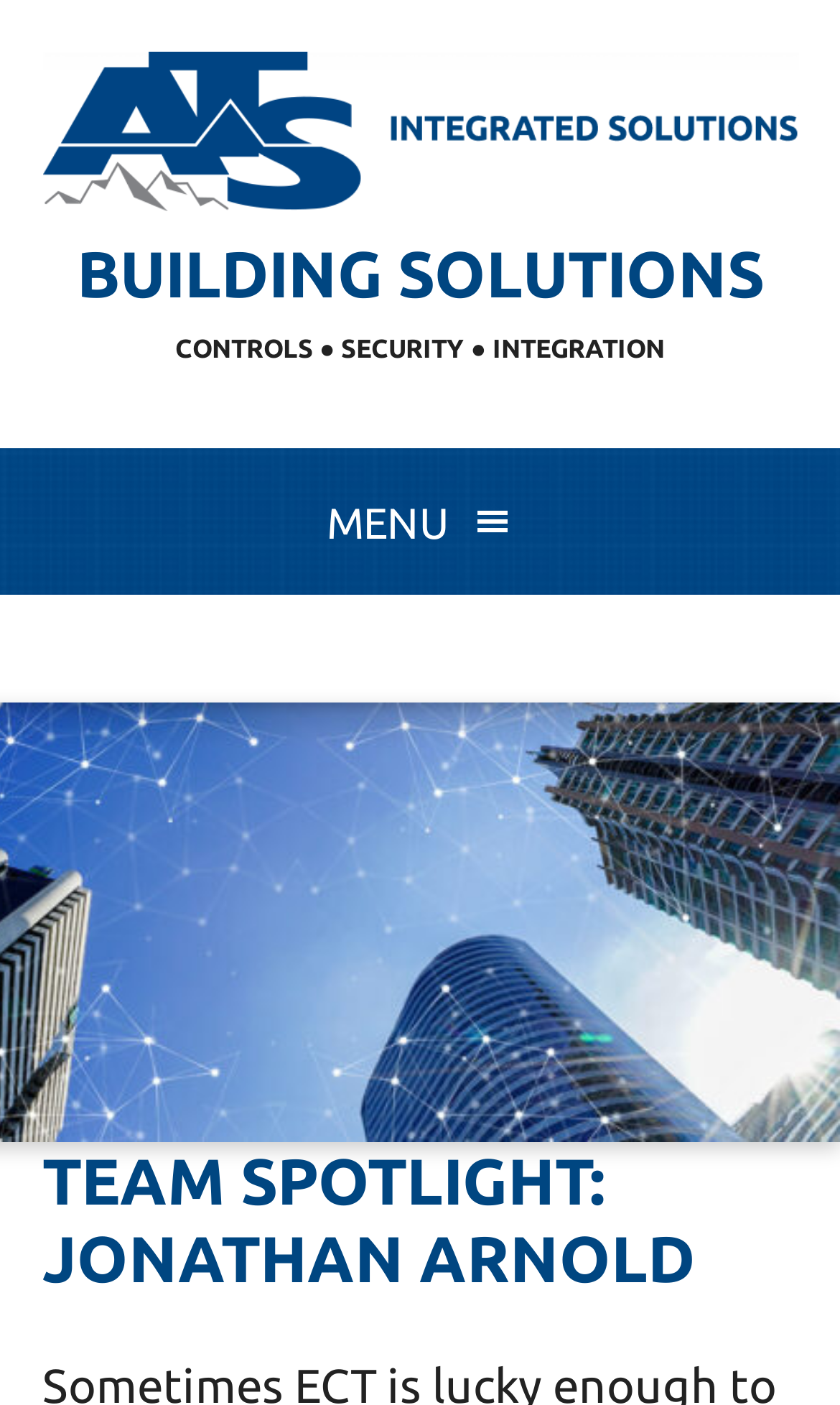Given the description ATS Integrated Solutions, predict the bounding box coordinates of the UI element. Ensure the coordinates are in the format (top-left x, top-left y, bottom-right x, bottom-right y) and all values are between 0 and 1.

[0.05, 0.03, 0.95, 0.156]